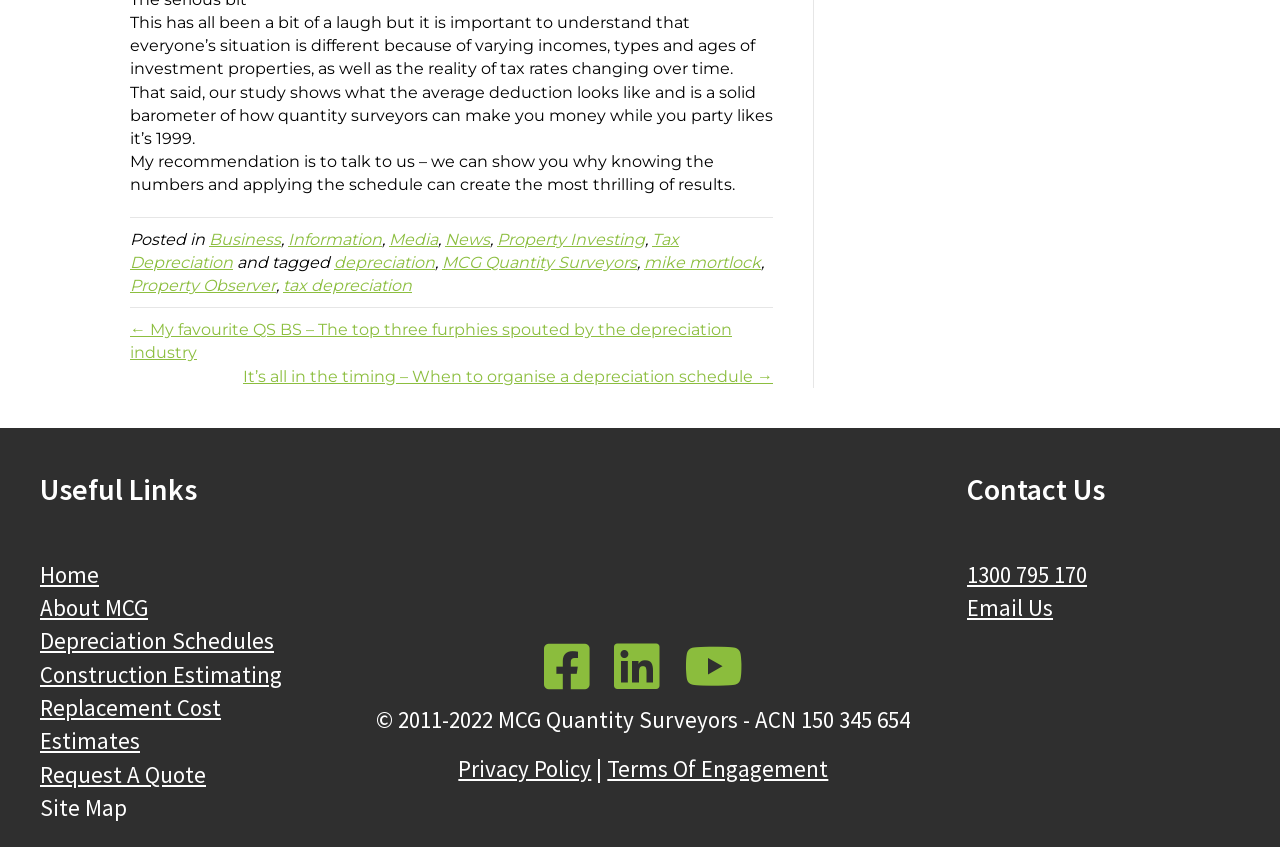What is the purpose of the 'Useful Links' section? Please answer the question using a single word or phrase based on the image.

To provide quick access to other pages